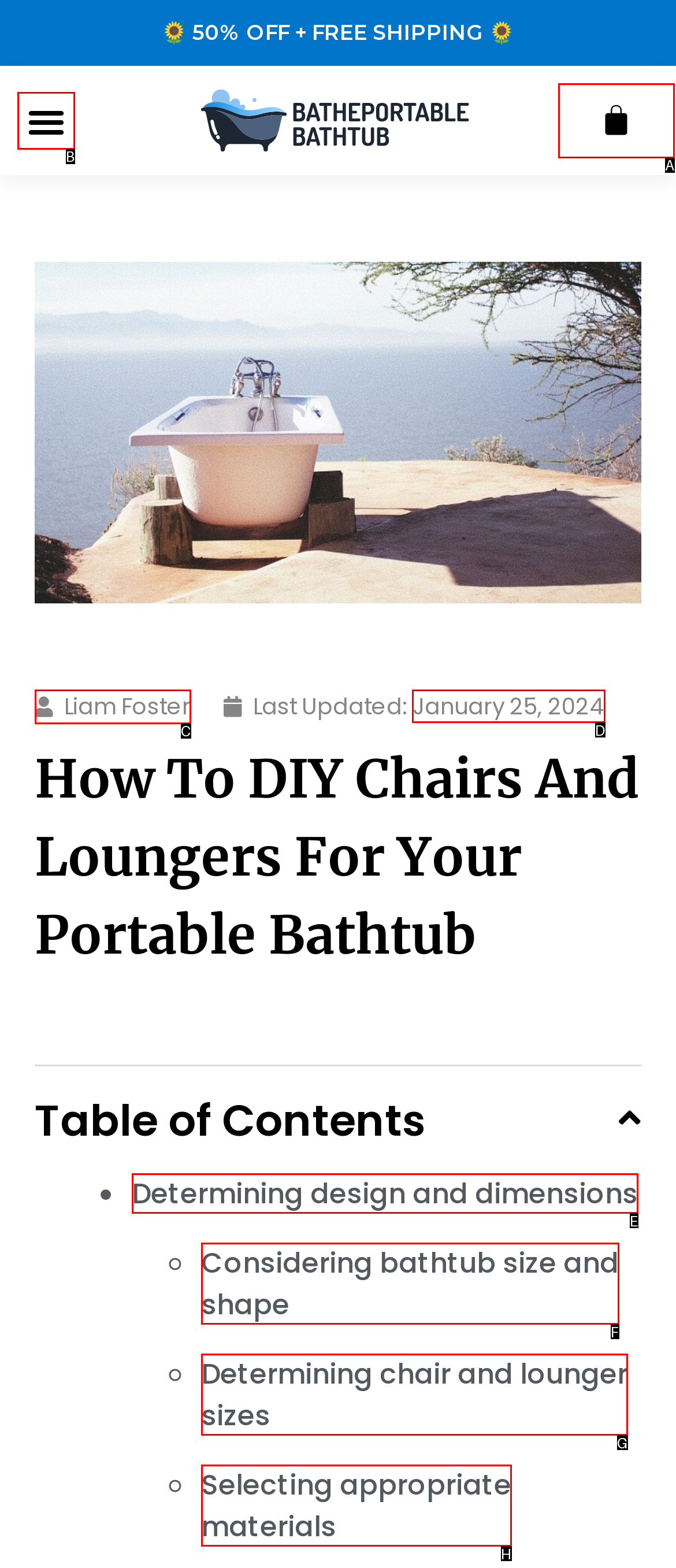Determine which element should be clicked for this task: Check the last updated time
Answer with the letter of the selected option.

D